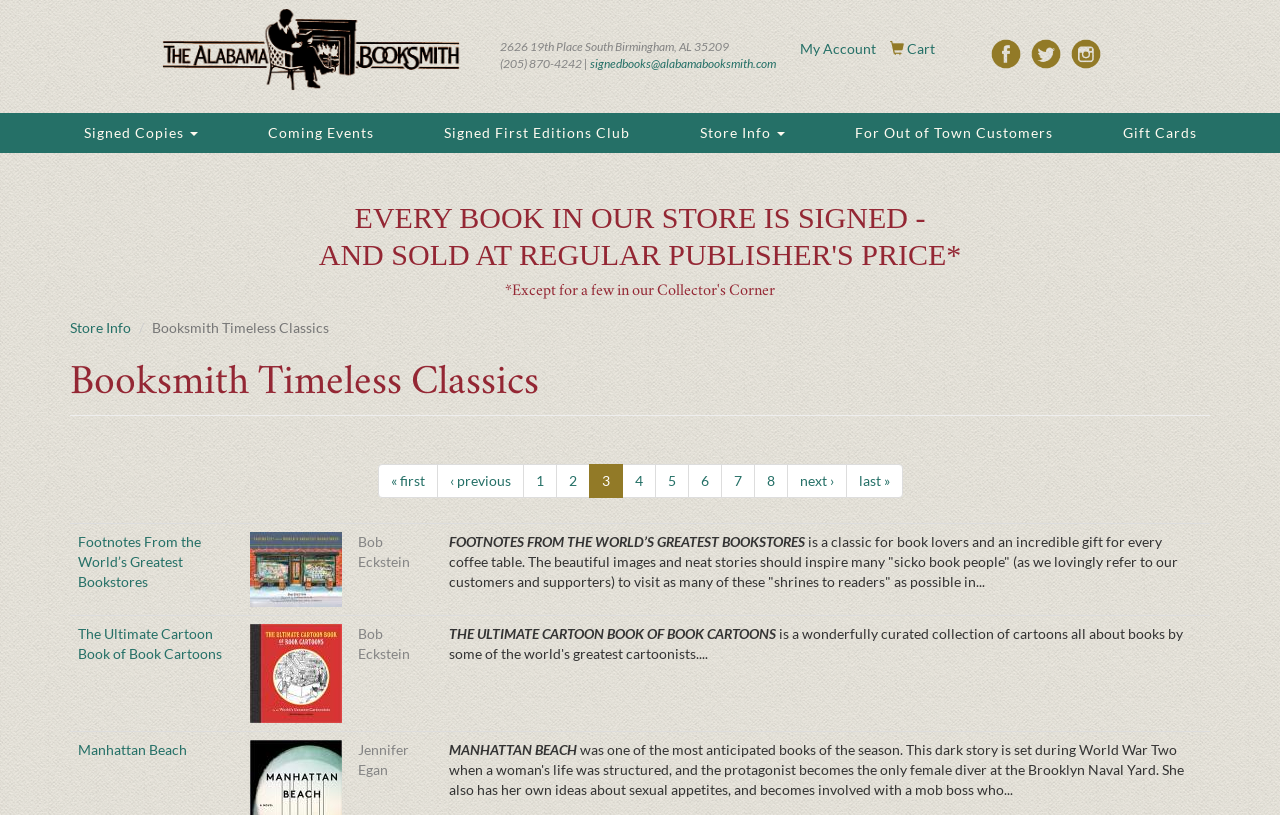Identify the bounding box of the UI element described as follows: "signedbooks@alabamabooksmith.com". Provide the coordinates as four float numbers in the range of 0 to 1 [left, top, right, bottom].

[0.461, 0.069, 0.606, 0.088]